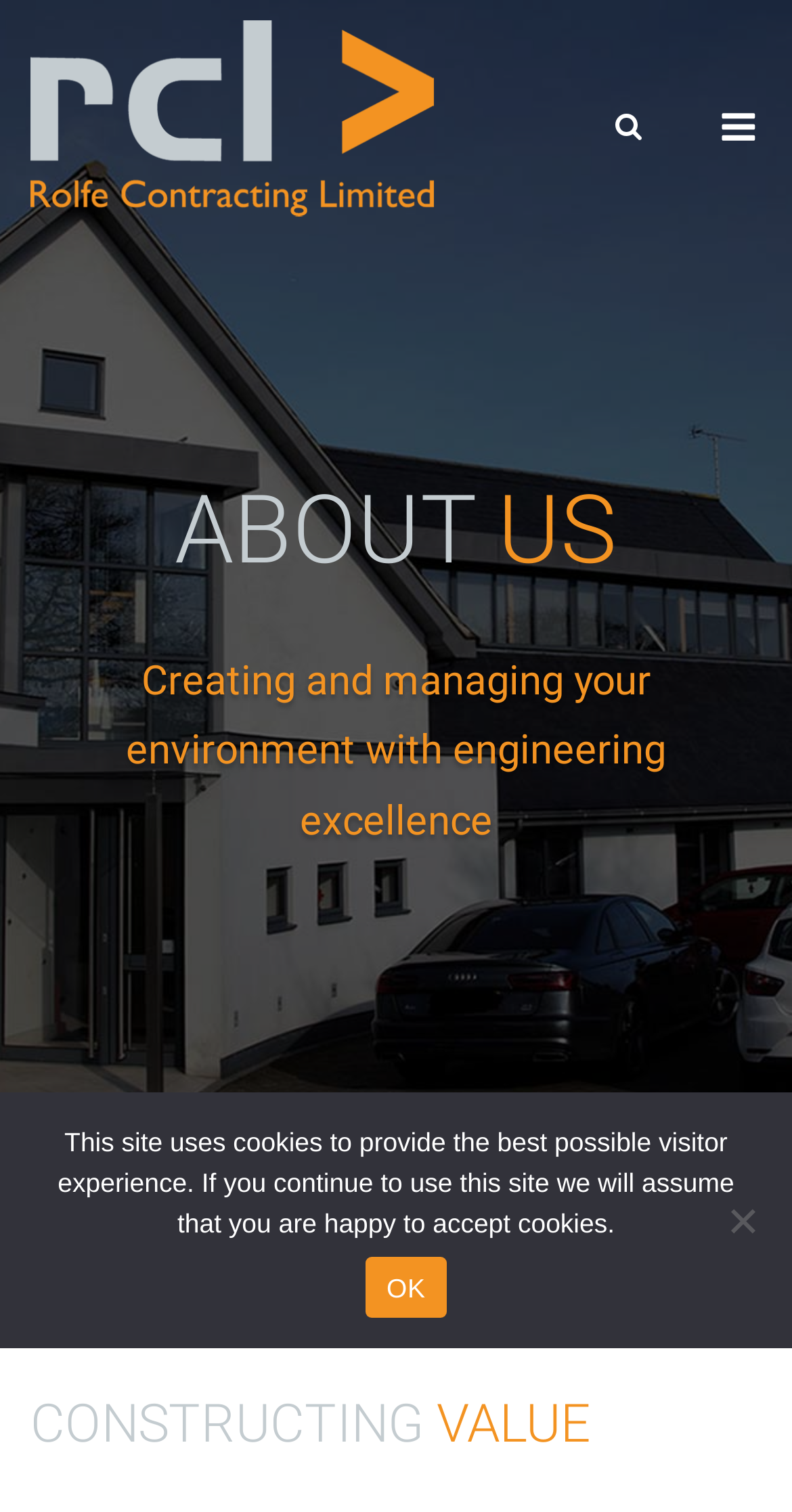What is the message in the cookie notice?
Based on the screenshot, provide a one-word or short-phrase response.

This site uses cookies